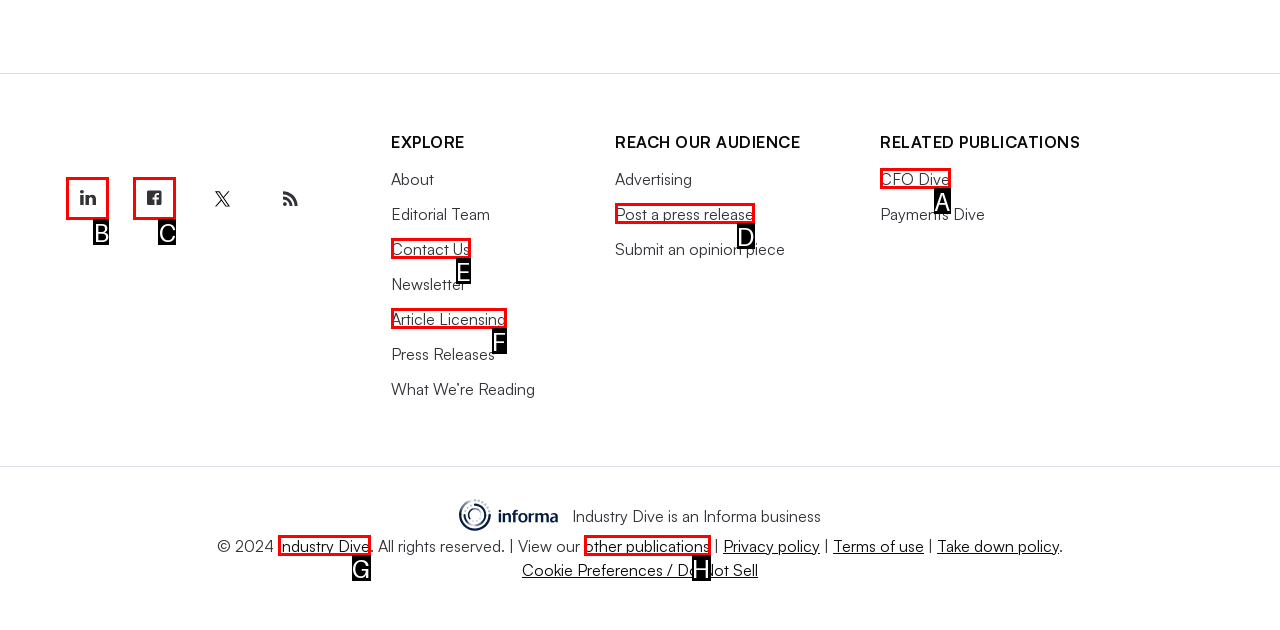Select the correct UI element to complete the task: Follow Industry Dive on LinkedIn
Please provide the letter of the chosen option.

B